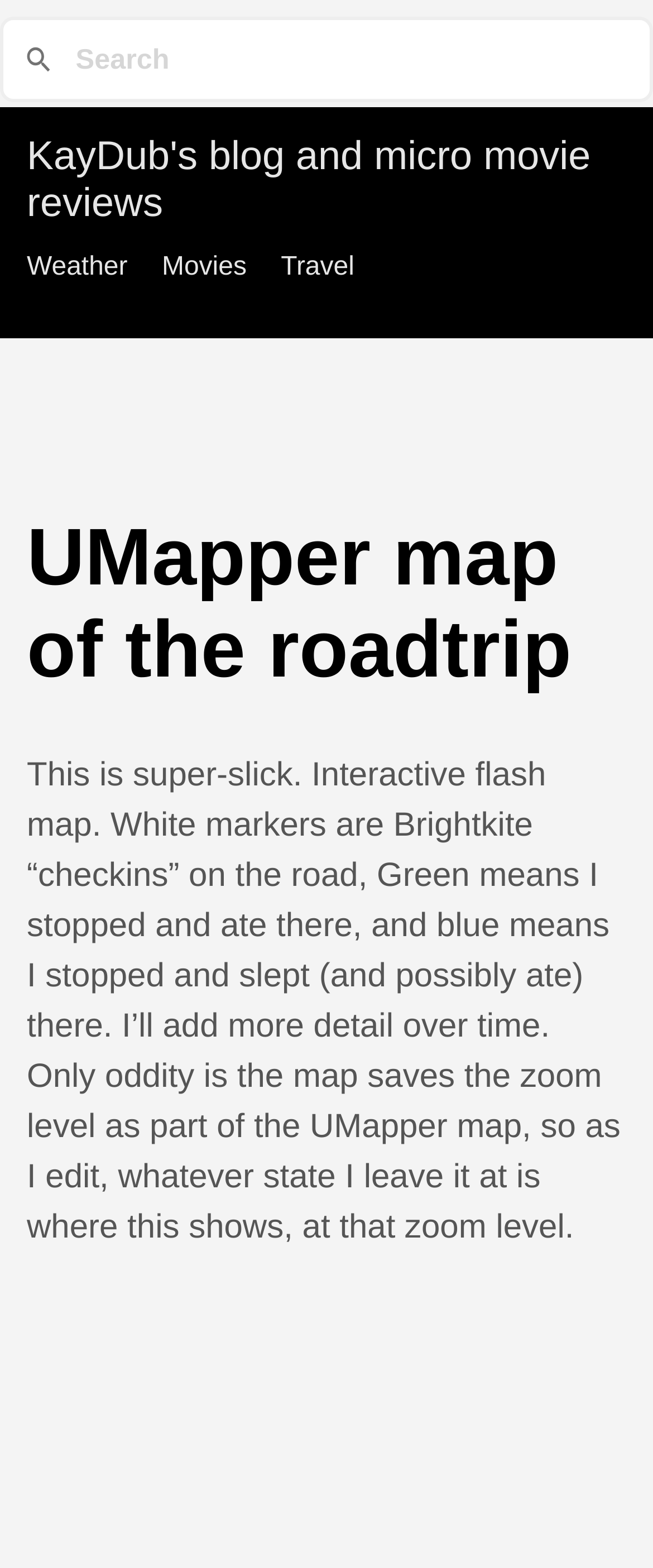Can you locate the main headline on this webpage and provide its text content?

UMapper map of the roadtrip